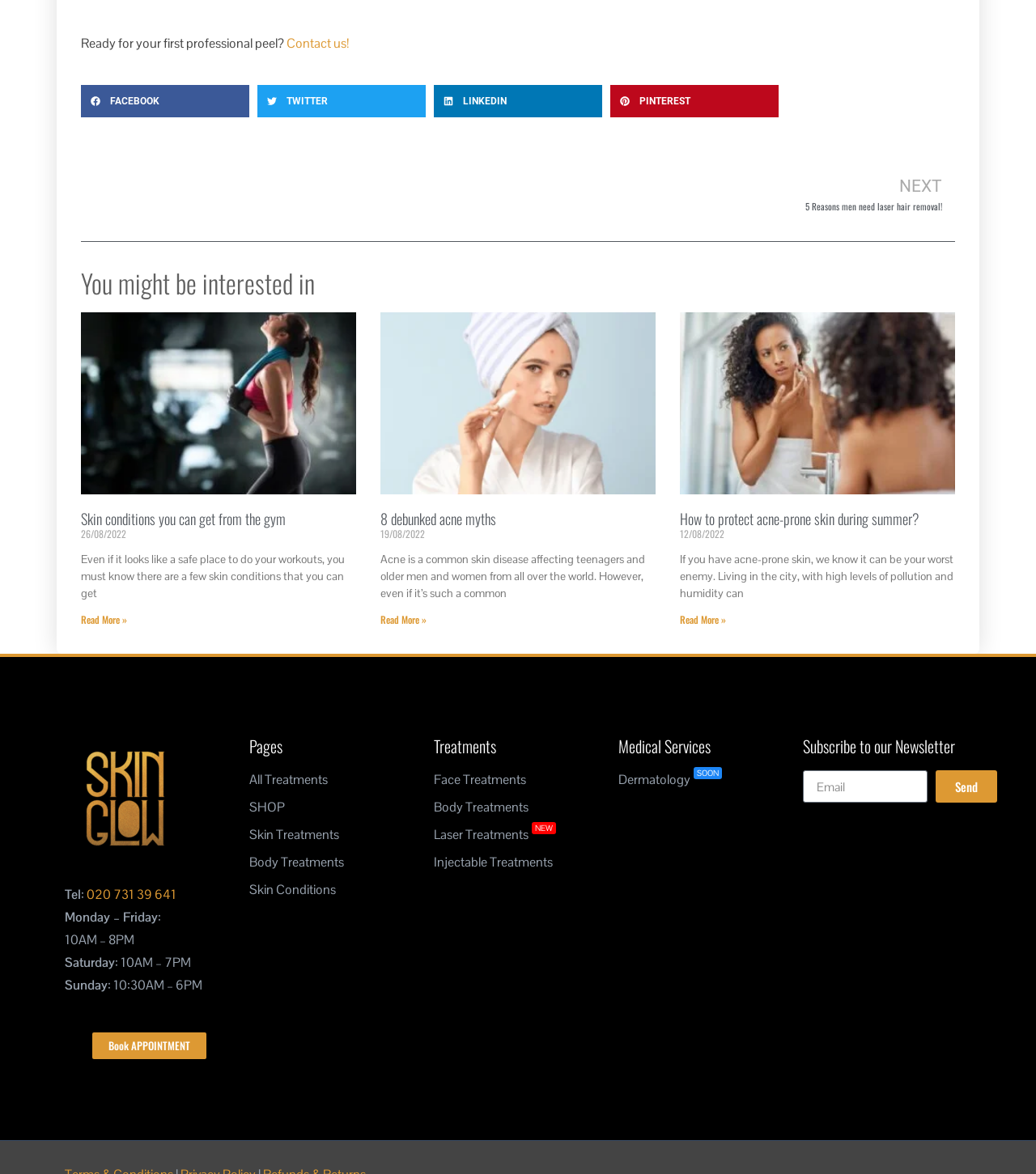Find the bounding box coordinates for the UI element whose description is: "Home". The coordinates should be four float numbers between 0 and 1, in the format [left, top, right, bottom].

None